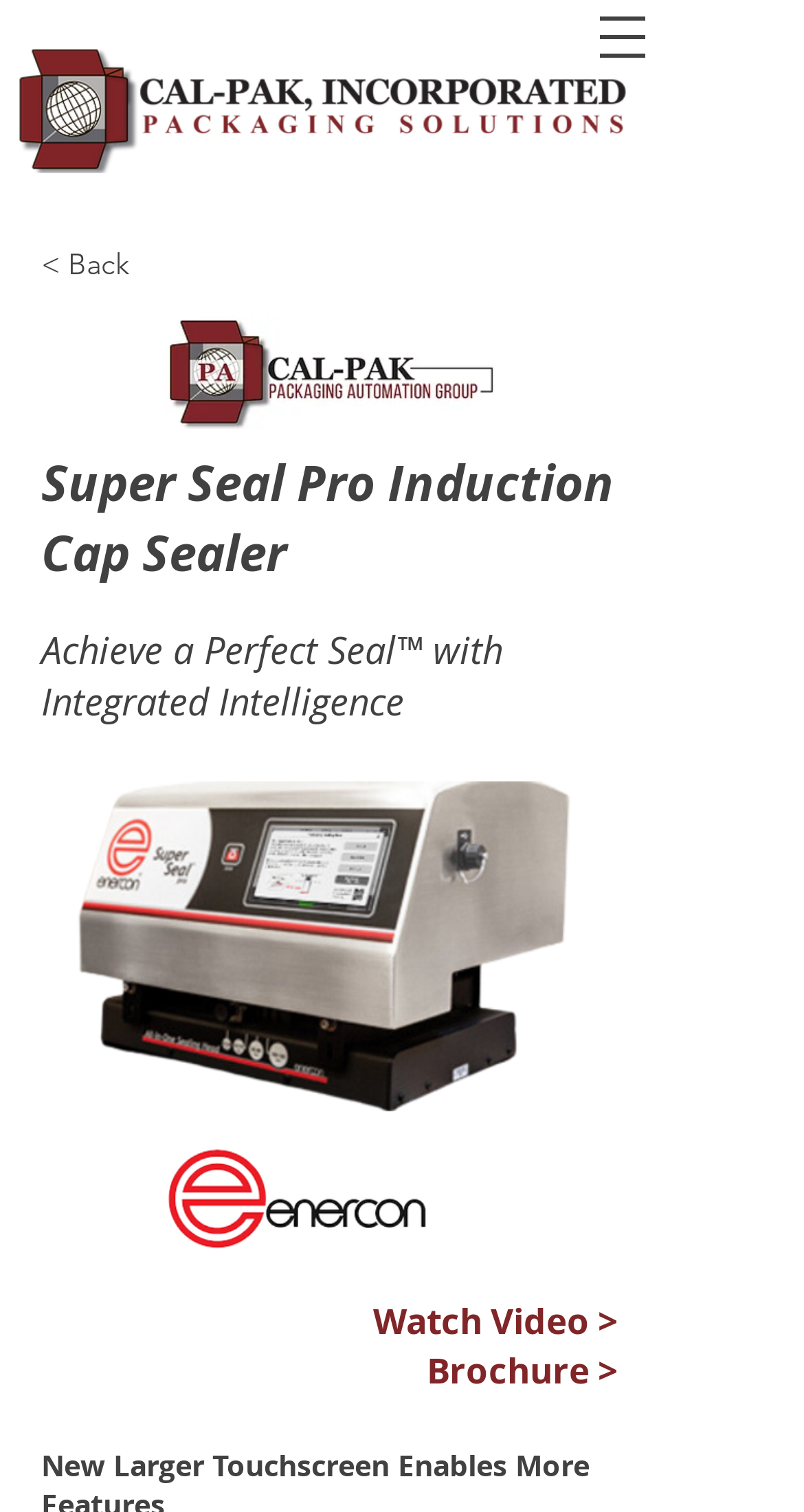Identify the bounding box for the UI element described as: "aria-label="Open navigation menu"". The coordinates should be four float numbers between 0 and 1, i.e., [left, top, right, bottom].

[0.728, 0.007, 0.818, 0.041]